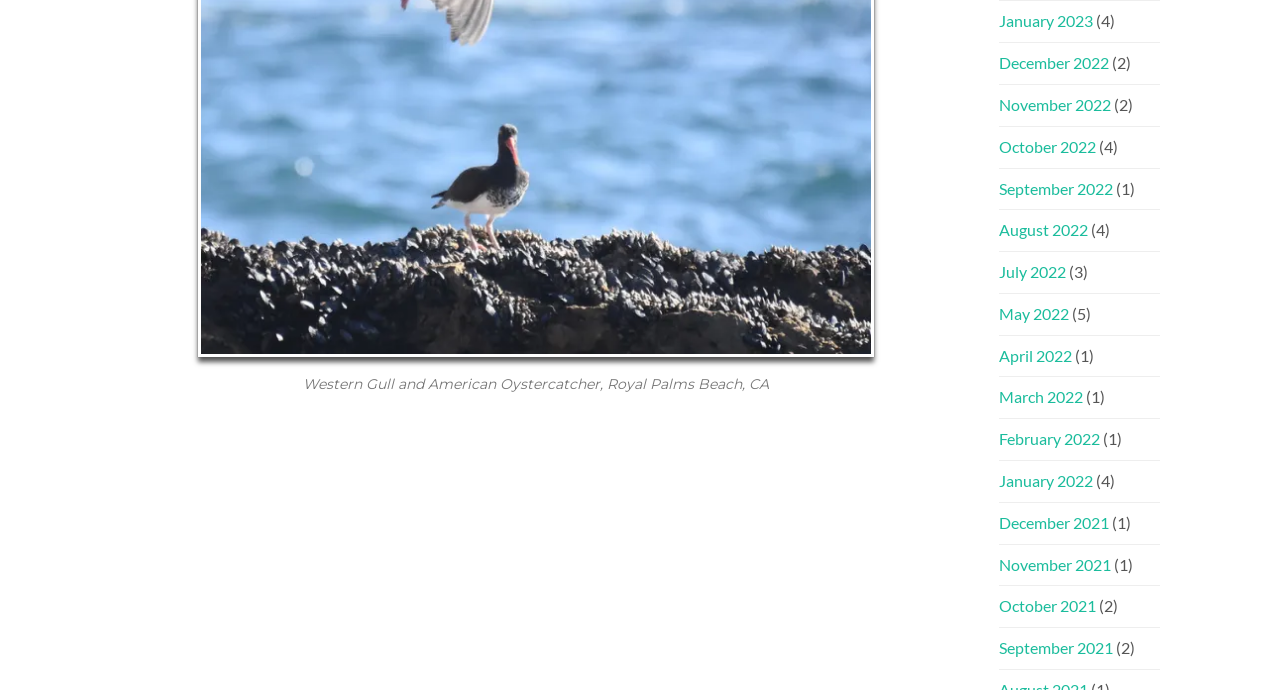How many links are there for the year 2022?
Look at the image and provide a short answer using one word or a phrase.

12